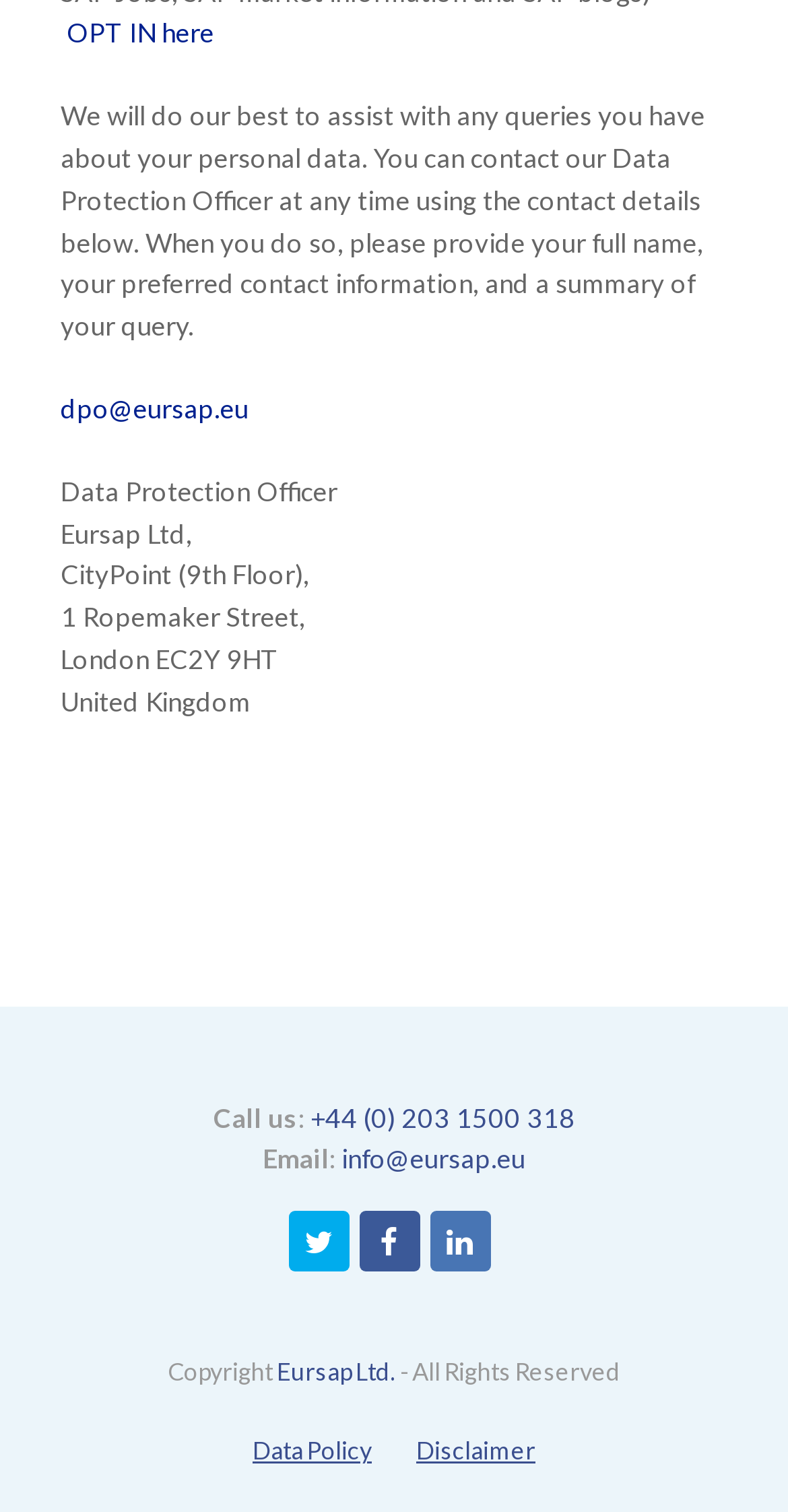For the given element description OPT IN here, determine the bounding box coordinates of the UI element. The coordinates should follow the format (top-left x, top-left y, bottom-right x, bottom-right y) and be within the range of 0 to 1.

[0.085, 0.011, 0.272, 0.033]